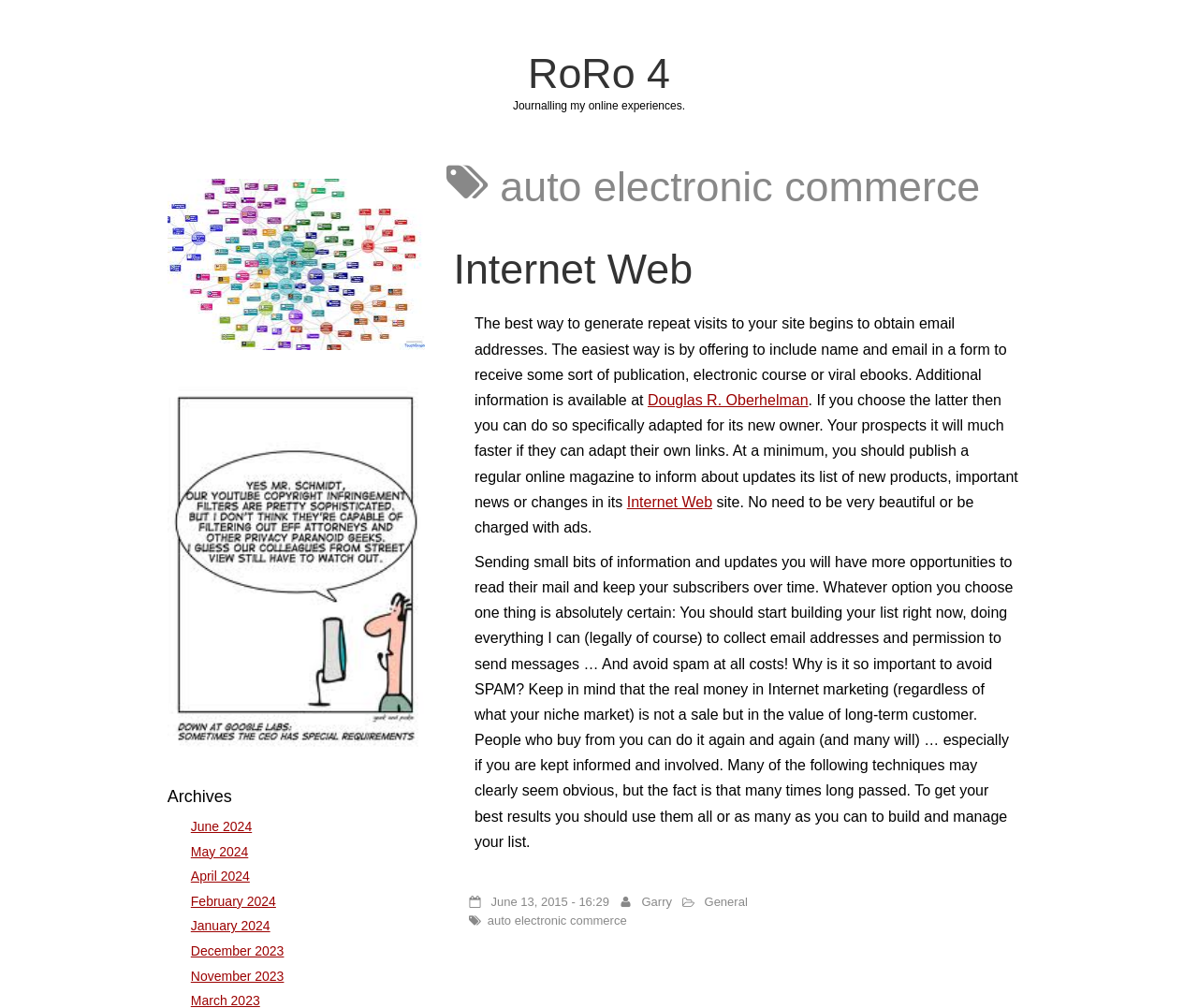Please locate the clickable area by providing the bounding box coordinates to follow this instruction: "Check the archives for June 2024".

[0.159, 0.812, 0.21, 0.827]